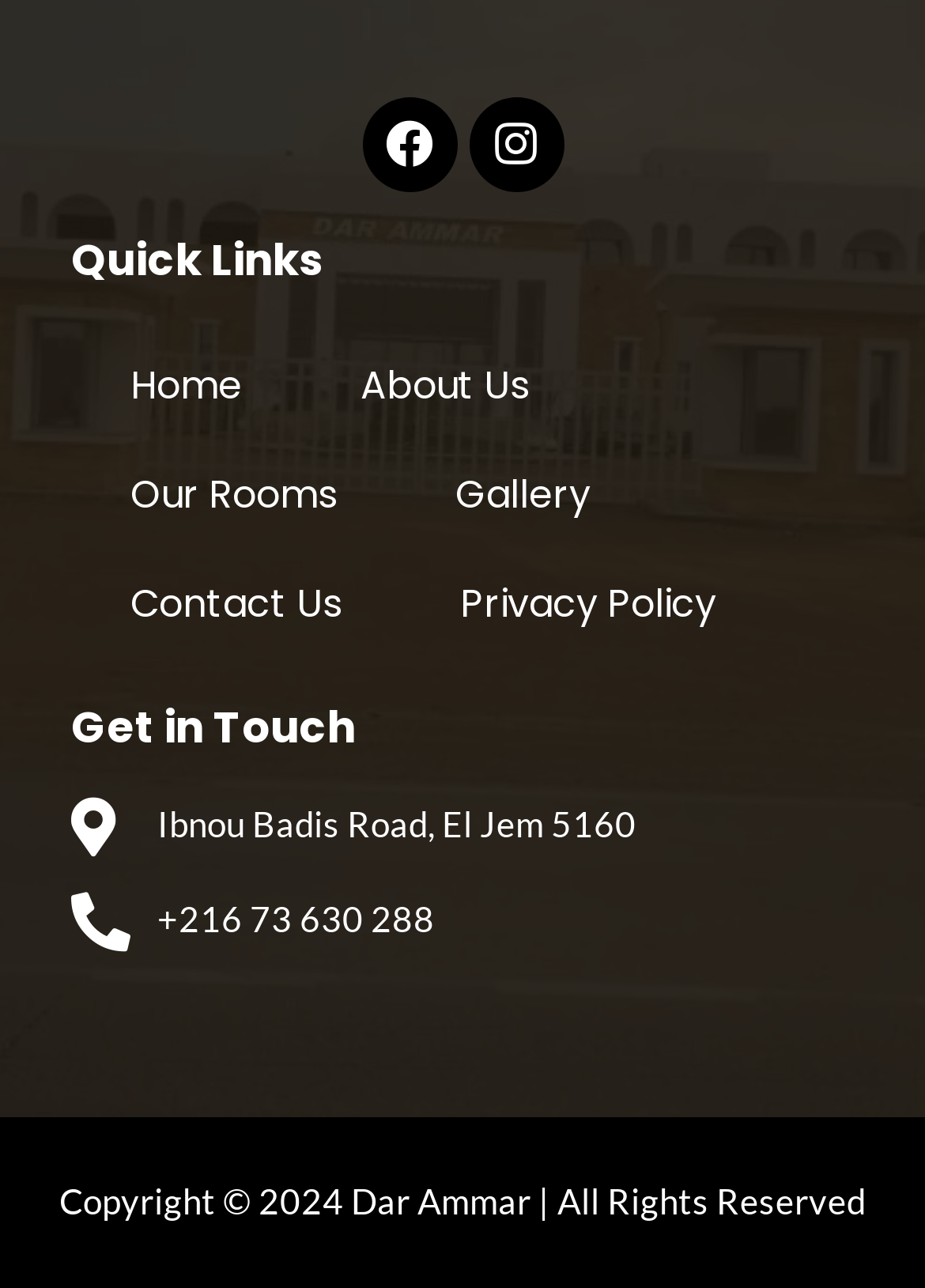Please analyze the image and provide a thorough answer to the question:
How many fields are required to be filled in?

There are two fields that are marked as required, which are the Check-in Date and Check-out Date fields, both of which have the '*' symbol next to them.